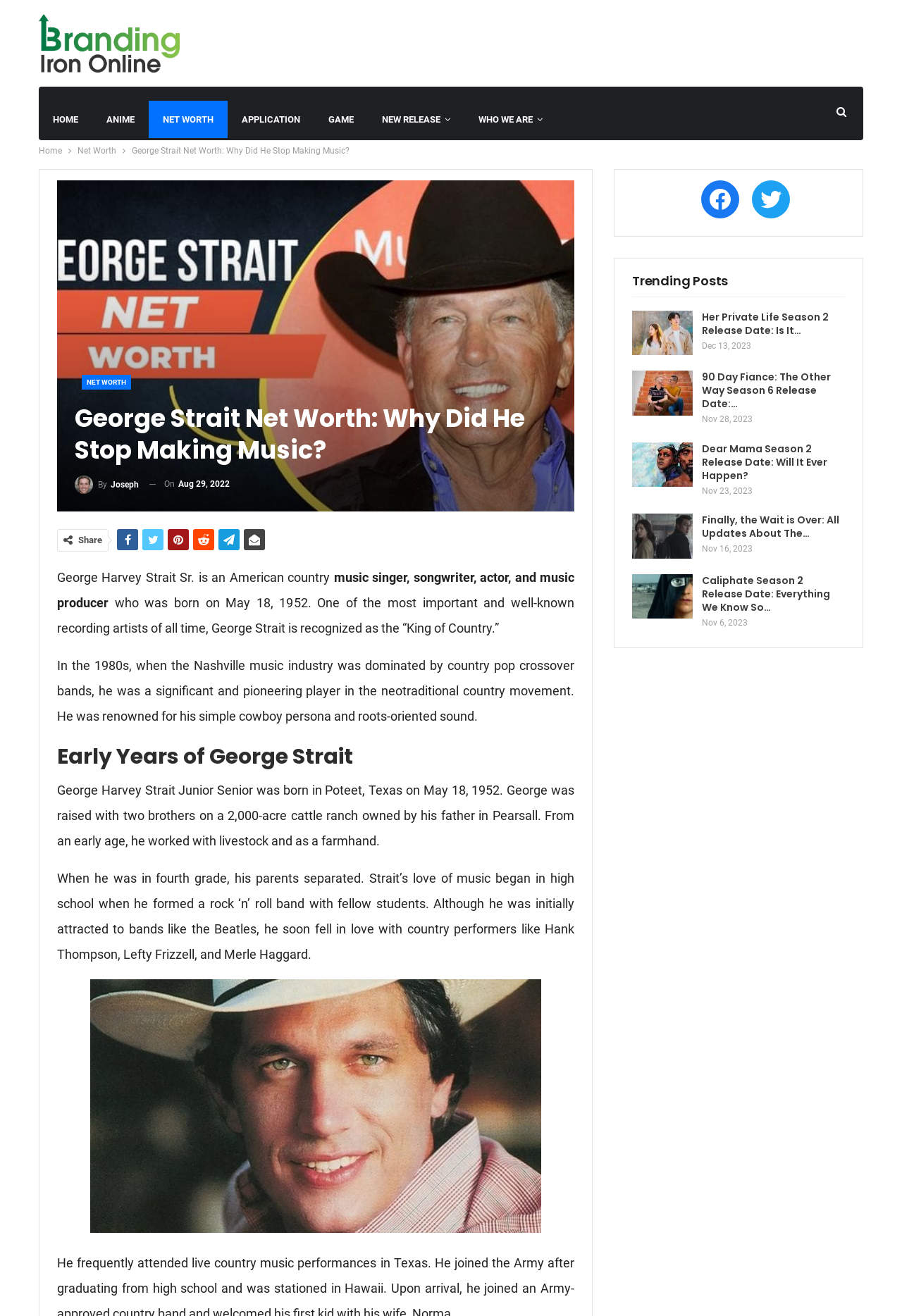Elaborate on the different components and information displayed on the webpage.

This webpage is about George Strait, an American country music singer, songwriter, actor, and music producer. At the top of the page, there is a navigation bar with links to "HOME", "ANIME", "NET WORTH", "APPLICATION", "GAME", and "NEW RELEASE". Below the navigation bar, there is a breadcrumb navigation with links to "Home" and "Net Worth".

The main content of the page is divided into two sections. On the left side, there is a section with a heading "George Strait Net Worth: Why Did He Stop Making Music?" followed by a brief introduction to George Strait's life and career. The text is divided into several paragraphs, with headings "Early Years of George Strait" and "George Harvey Strait Junior Senior was born in Poteet, Texas on May 18, 1952." There is also an image of George Strait on the left side of the page.

On the right side of the page, there is a sidebar with links to social media platforms like Facebook and Twitter, as well as a section titled "Trending Posts" with links to several articles, including "Her Private Life Season 2 Release Date: Is It…", "90 Day Fiance: The Other Way Season 6 Release Date:…", and "Dear Mama Season 2 Release Date: Will It Ever Happen?". Each article has a timestamp indicating when it was published.

At the top of the page, there is a logo of "Branding Iron Online" with a link to the website.